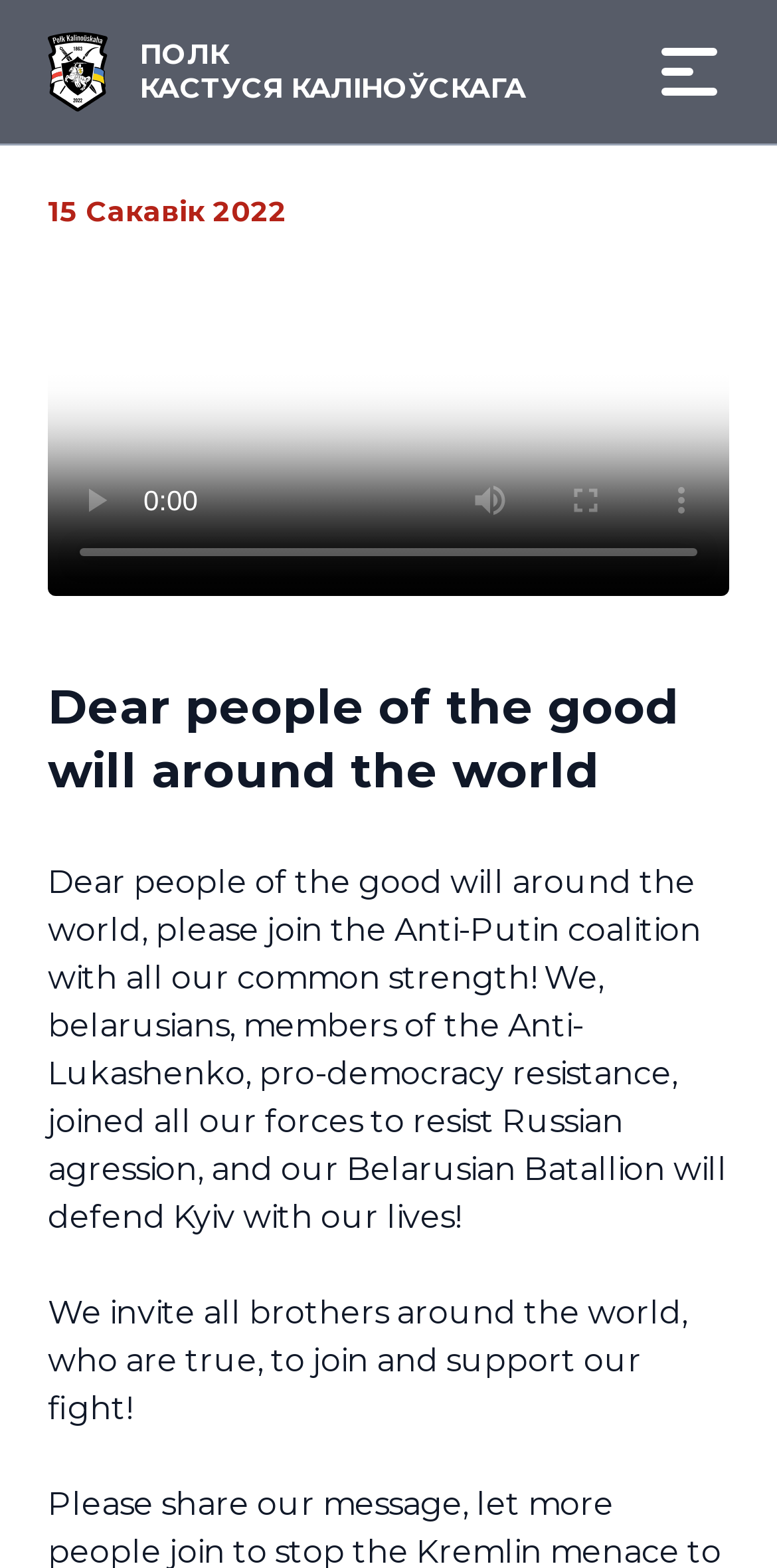Describe all the key features of the webpage in detail.

The webpage appears to be a call to action, urging people to join the Anti-Putin coalition. At the top left, there is a link with an accompanying image, which is the logo of the "Полк Калиновского" (Kalinowski Regiment). To the right of this link, there is a button to open a menu. 

Below the link and the menu button, there is a date displayed, "15 Сакавік 2022" (March 15, 2022). Underneath the date, there are several buttons, including a play button, a mute button, a full-screen button, and a button to show more media controls. However, all of these buttons are currently disabled. There is also a horizontal slider for video time scrubbing, but it is also disabled.

The main content of the webpage is a heading that reads "Dear people of the good will around the world" followed by a paragraph of text that explains the purpose of the Anti-Putin coalition and invites people to join the fight against Russian aggression. Below this paragraph, there is another paragraph that reiterates the invitation to join and support the fight.